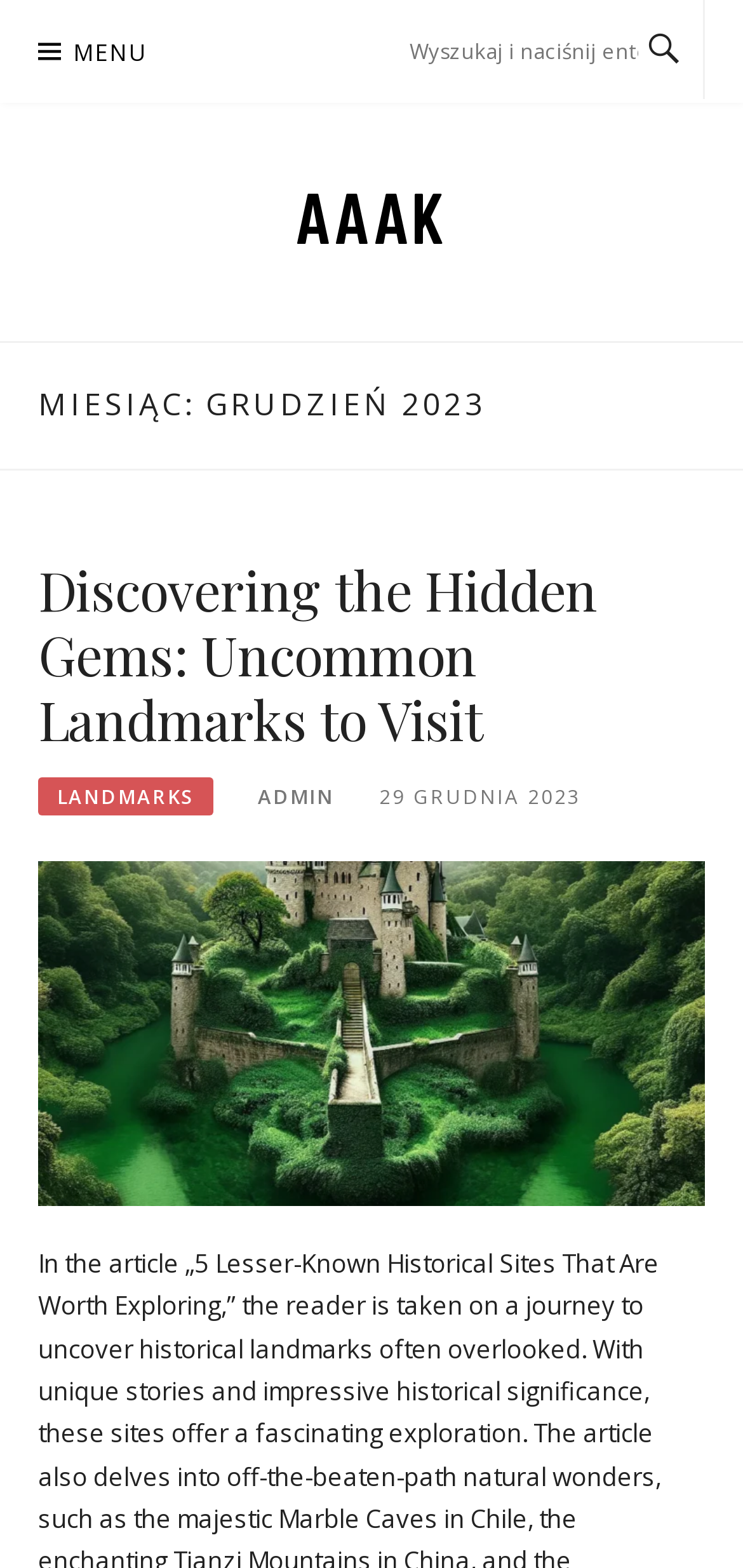Provide your answer in a single word or phrase: 
How many menu items are visible?

1